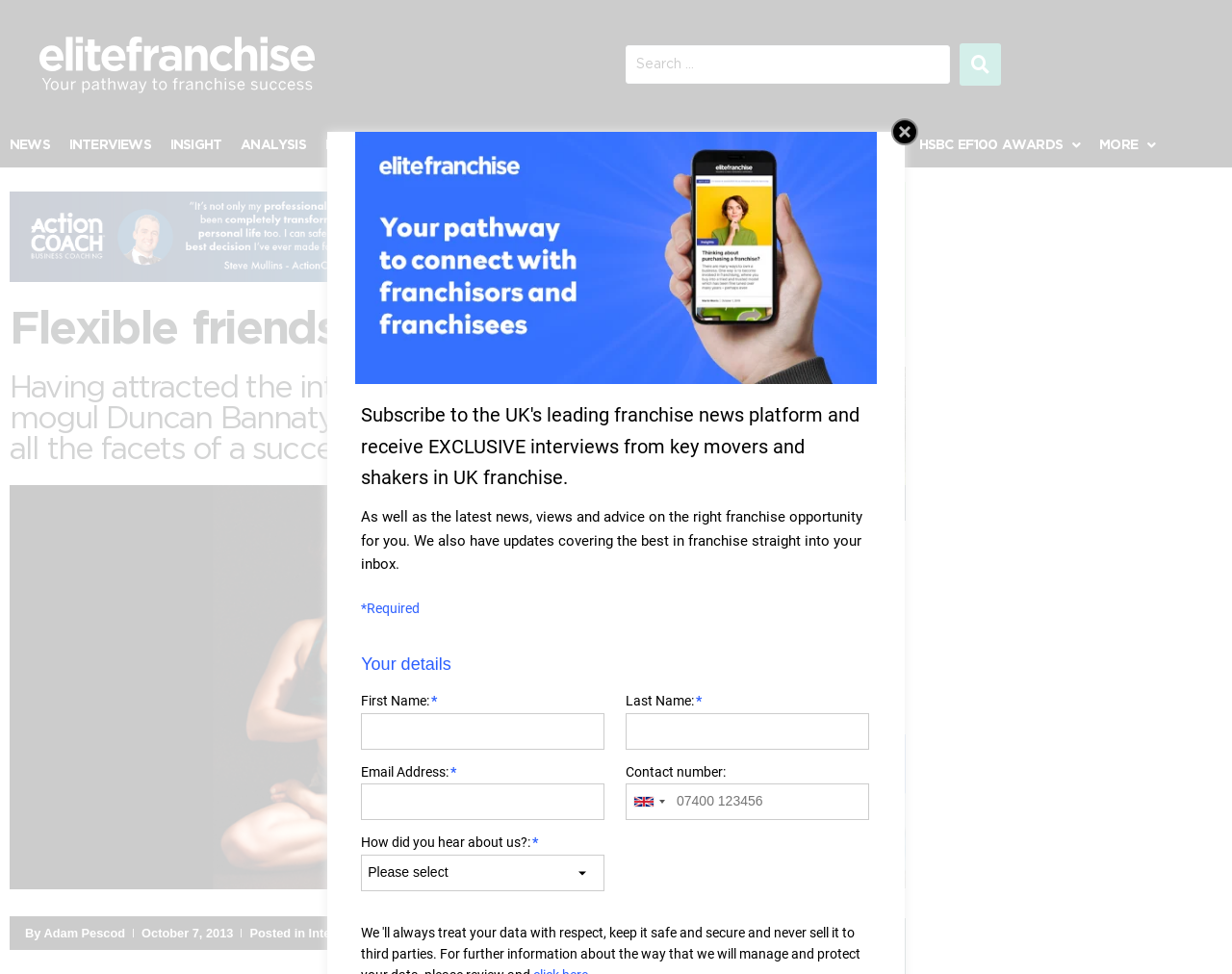Analyze the image and answer the question with as much detail as possible: 
What is the logo on the top left corner?

I found the logo by looking at the top left corner of the webpage, where I saw a link with the text 'Elite Franchise logo' and an image with the same description. This suggests that the logo is an image of the Elite Franchise brand.